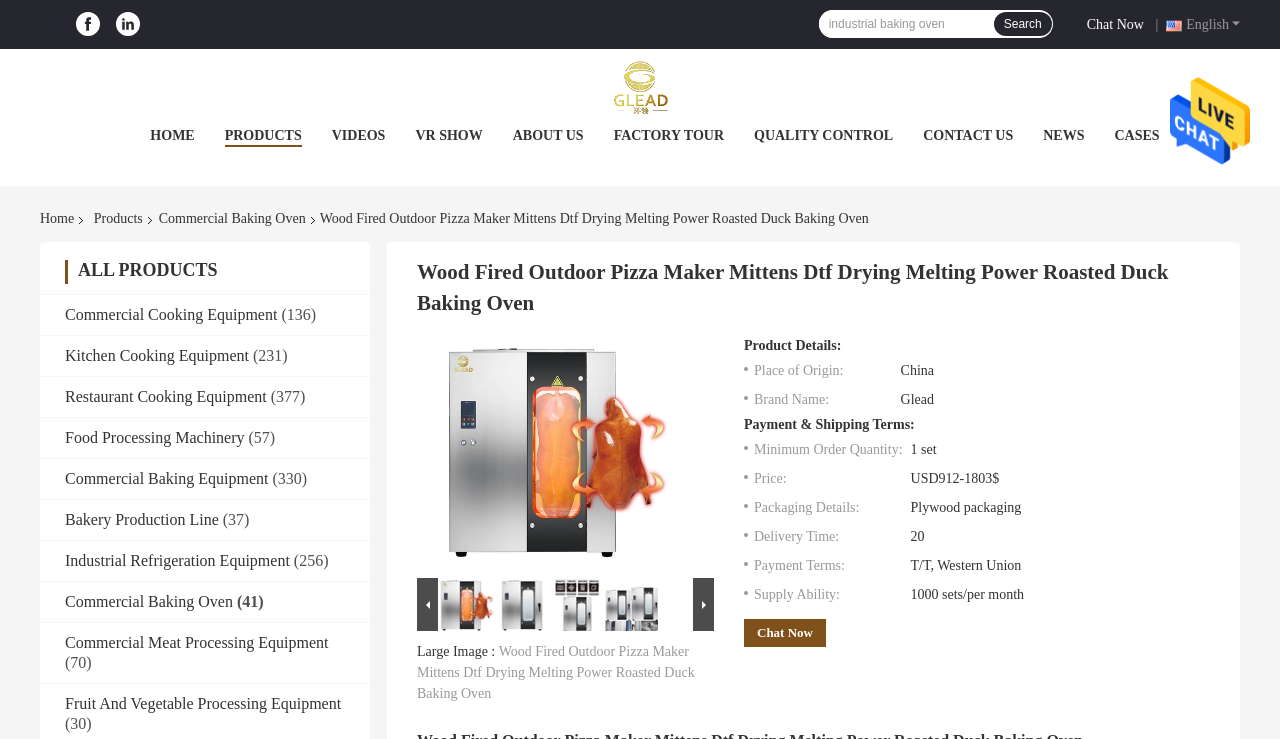Please find the bounding box coordinates for the clickable element needed to perform this instruction: "View products".

[0.176, 0.173, 0.236, 0.194]